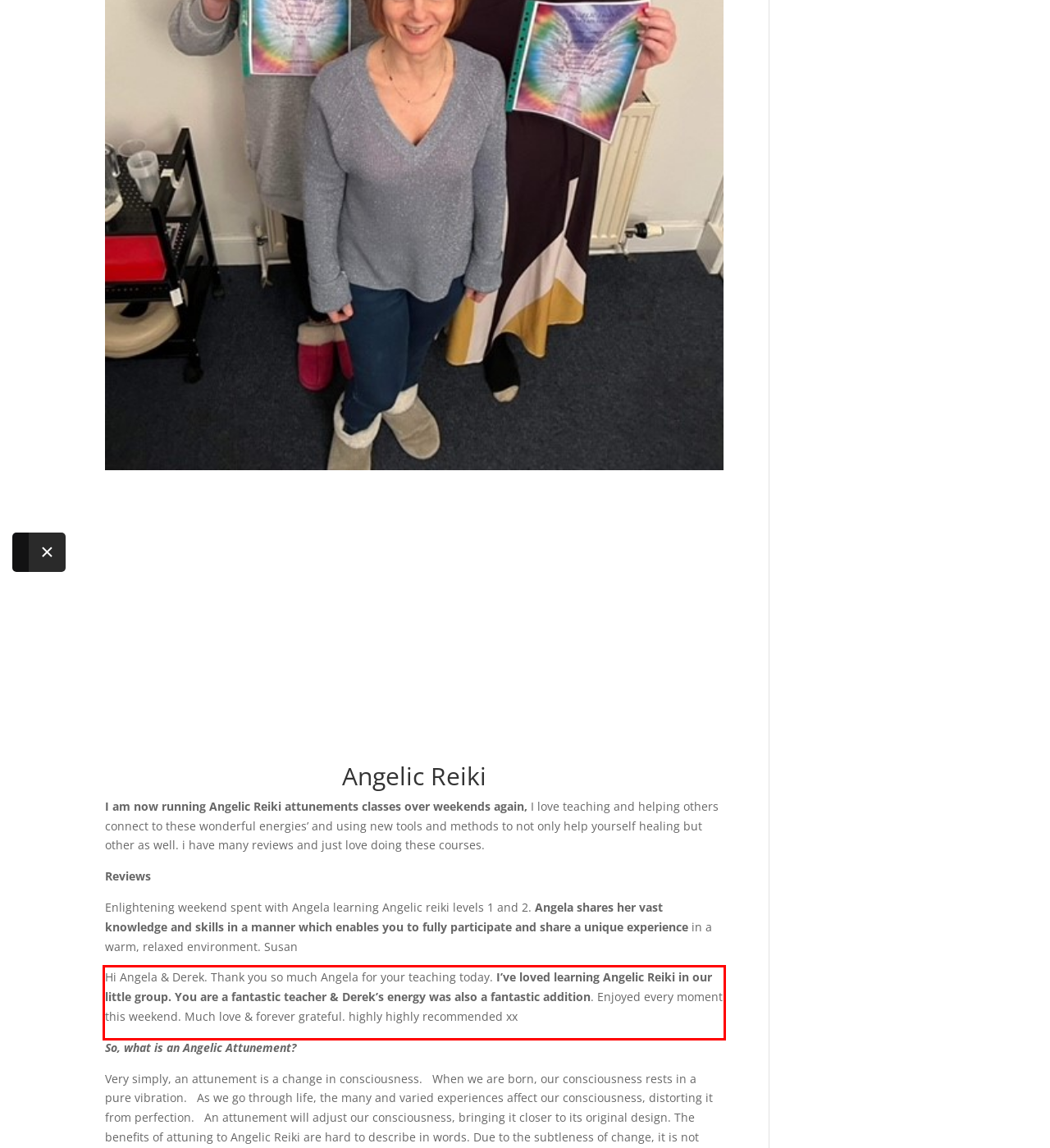With the given screenshot of a webpage, locate the red rectangle bounding box and extract the text content using OCR.

Hi Angela & Derek. Thank you so much Angela for your teaching today. I’ve loved learning Angelic Reiki in our little group. You are a fantastic teacher & Derek’s energy was also a fantastic addition. Enjoyed every moment this weekend. Much love & forever grateful. highly highly recommended xx